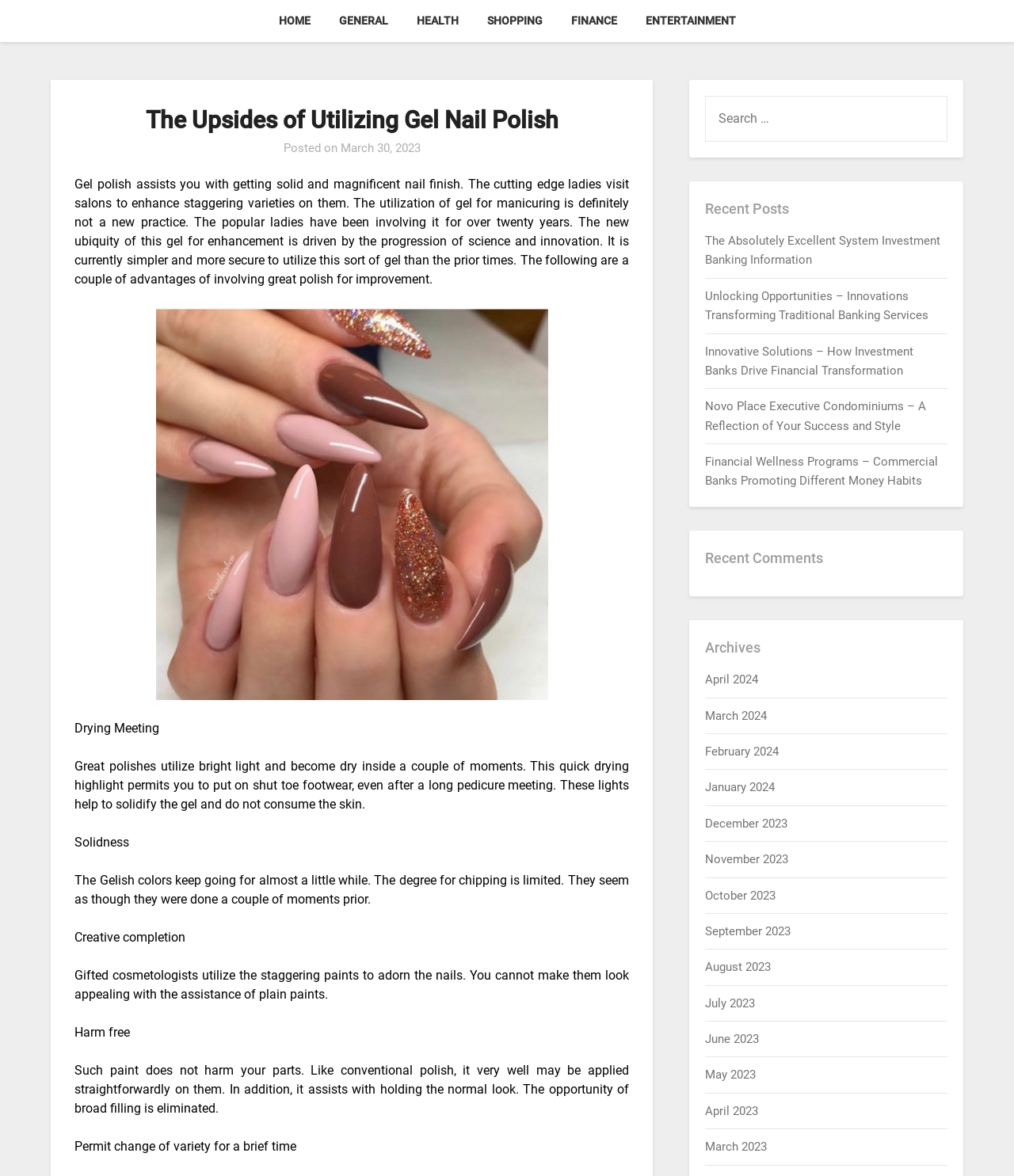Could you find the bounding box coordinates of the clickable area to complete this instruction: "Read the recent post 'The Absolutely Excellent System Investment Banking Information'"?

[0.696, 0.199, 0.928, 0.227]